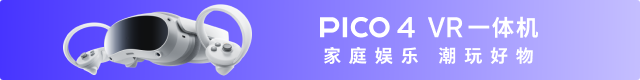Analyze the image and describe all key details you can observe.

This image showcases the **PICO 4 VR headset**, a cutting-edge virtual reality device designed for home entertainment and immersive gaming experiences. The headset is prominently displayed against a gradient blue background, emphasizing its sleek, modern design. Accompanying the visual are the words "家庭娱乐" (home entertainment) and "潮玩好物" (trendy playthings), indicating that this VR headset serves not only as an advanced gaming tool but also as a versatile device for enjoyable family activities. The ergonomic design and intuitive controls make it suitable for both casual users and serious gamers looking to explore virtual worlds.